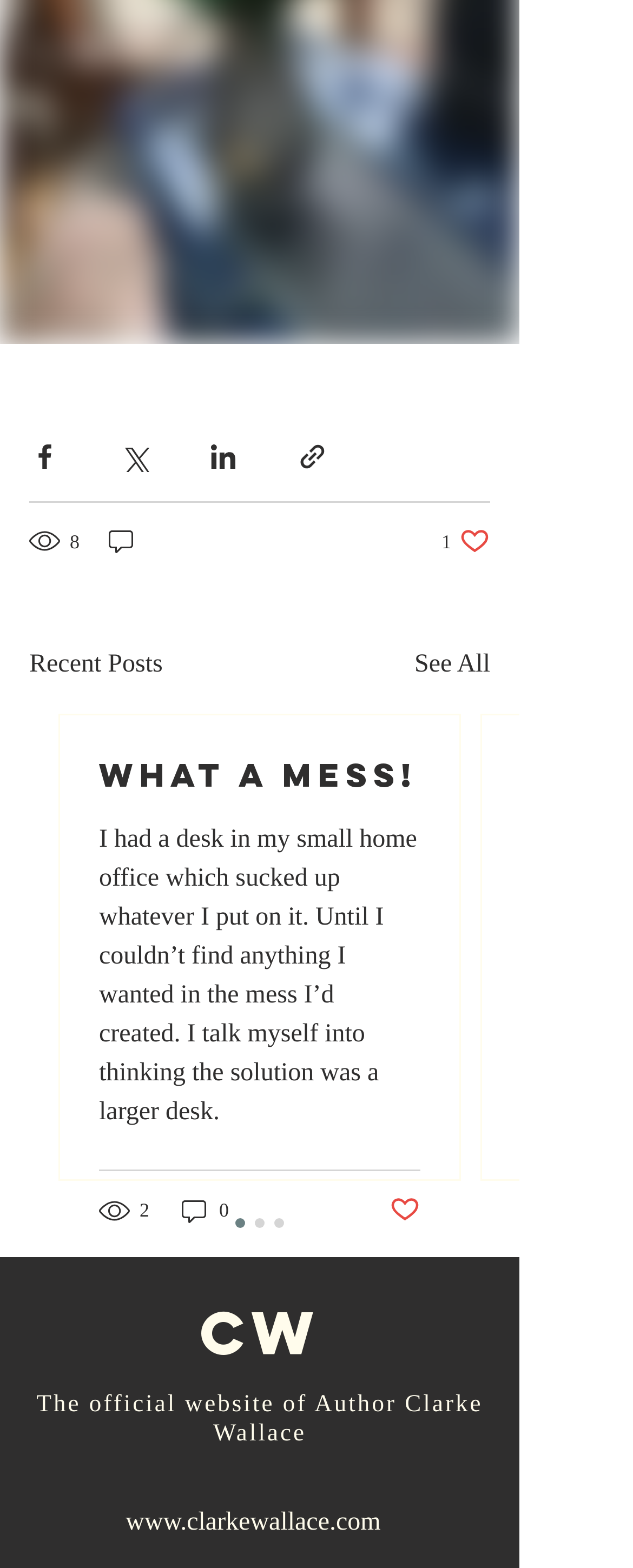How many likes does the first post have?
Answer the question in a detailed and comprehensive manner.

I examined the button next to the first post, which says '1 like. Post not marked as liked', and found that the first post has 1 like.